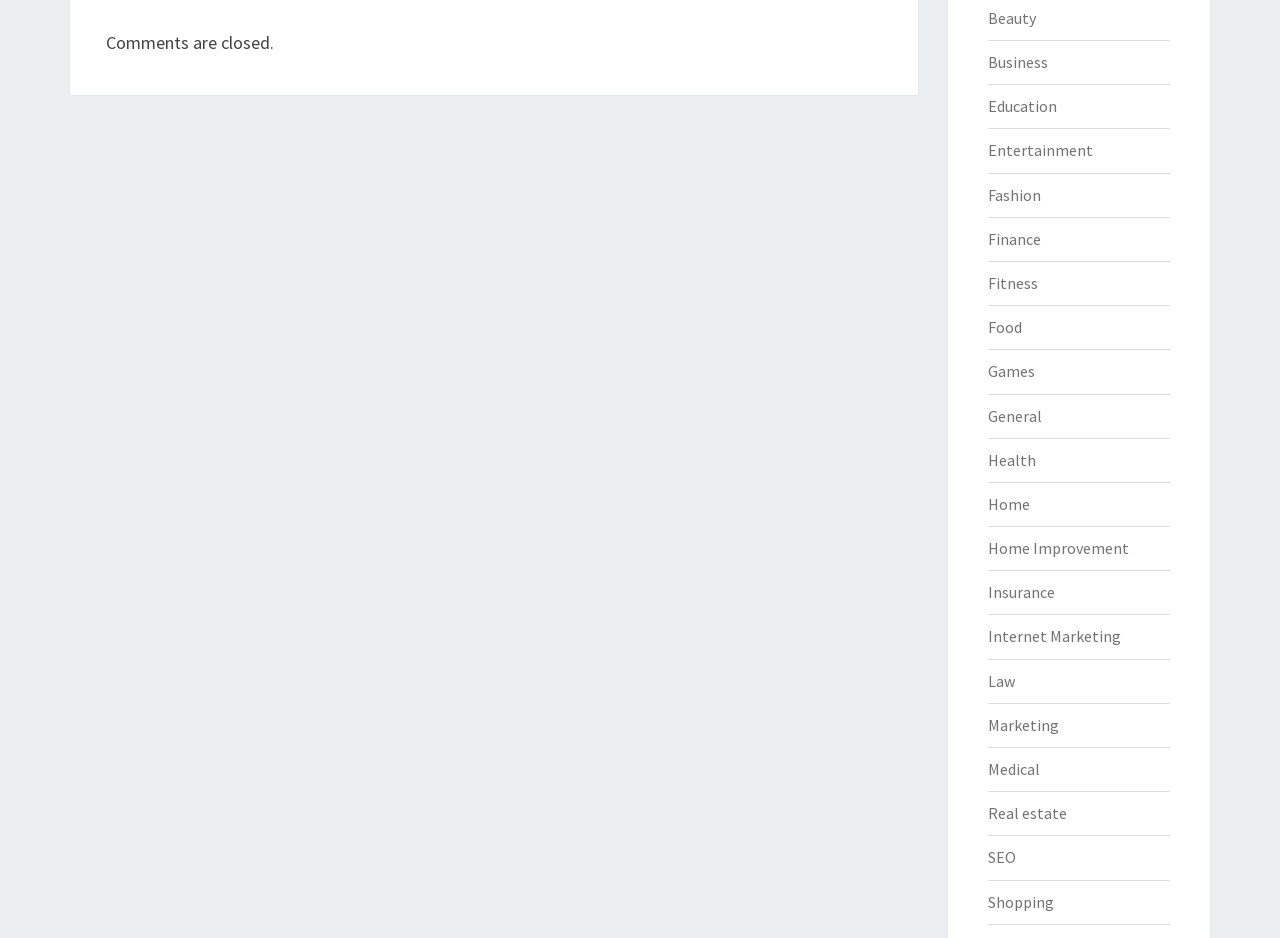Carefully observe the image and respond to the question with a detailed answer:
What is the last category listed?

The last category listed is Shopping, which is indicated by the link 'Shopping' with a bounding box of [0.771, 0.951, 0.823, 0.972].